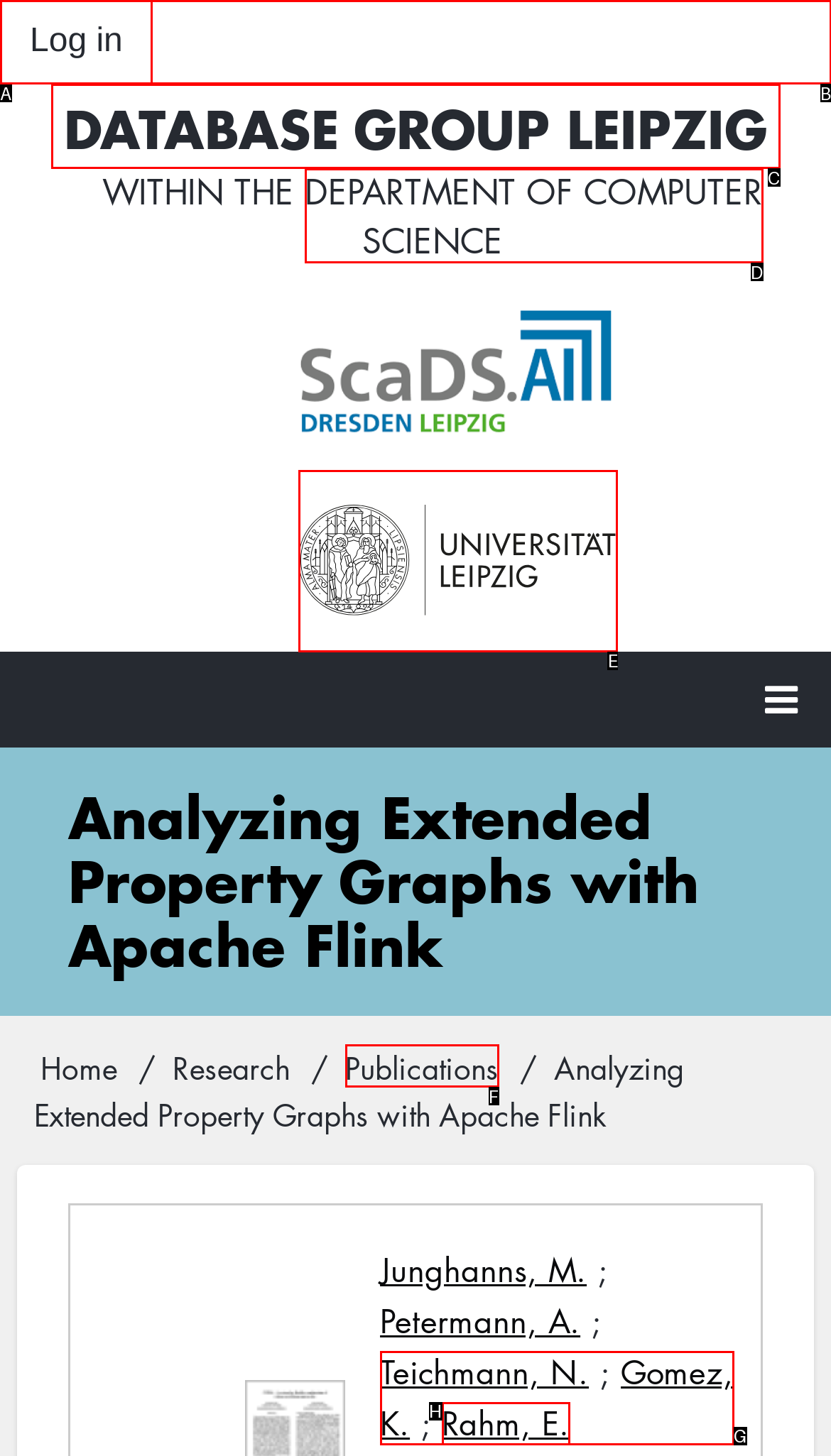Select the letter of the option that corresponds to: department of computer science
Provide the letter from the given options.

D